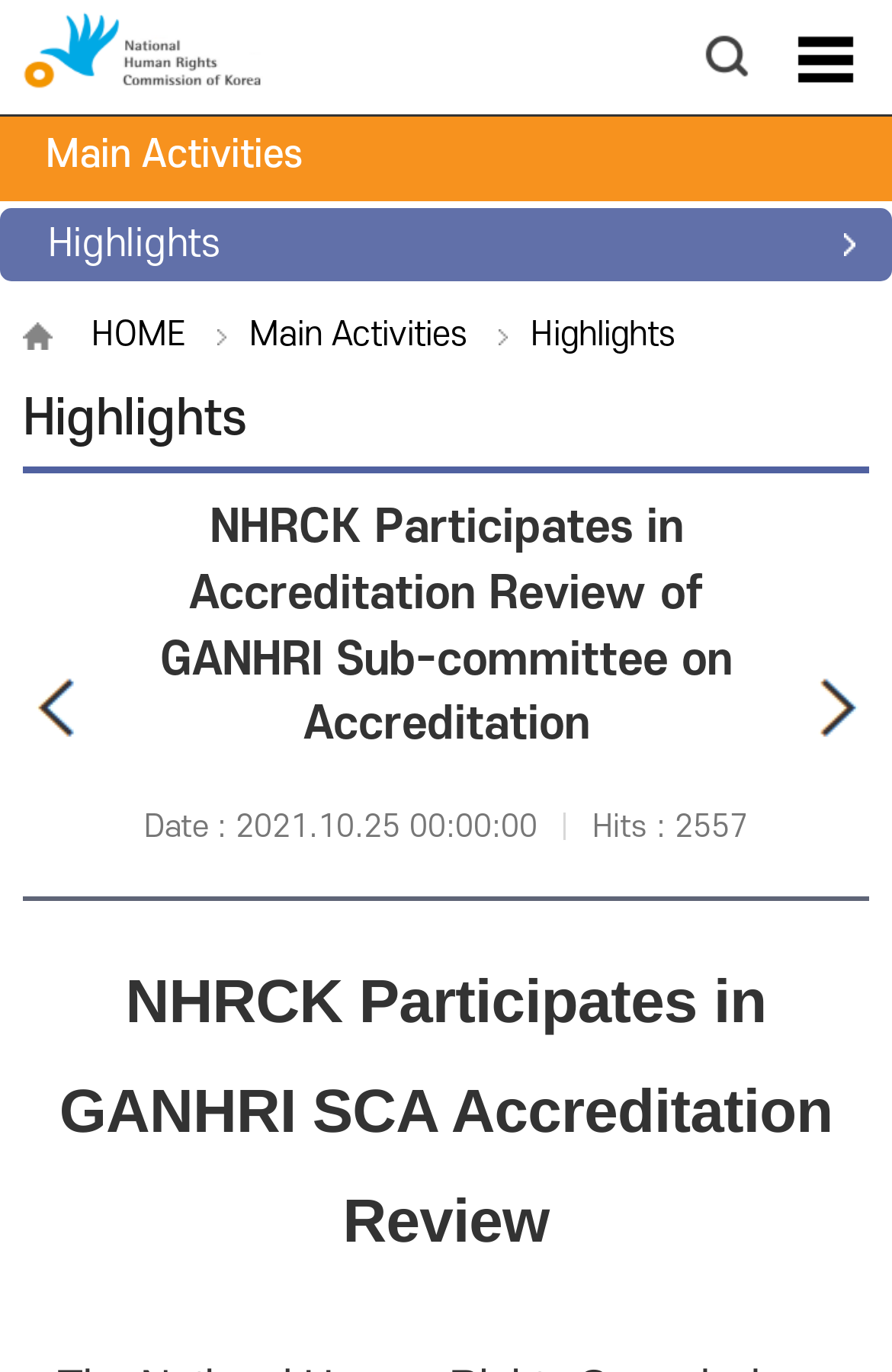How many hits does the article have?
Refer to the screenshot and answer in one word or phrase.

2557